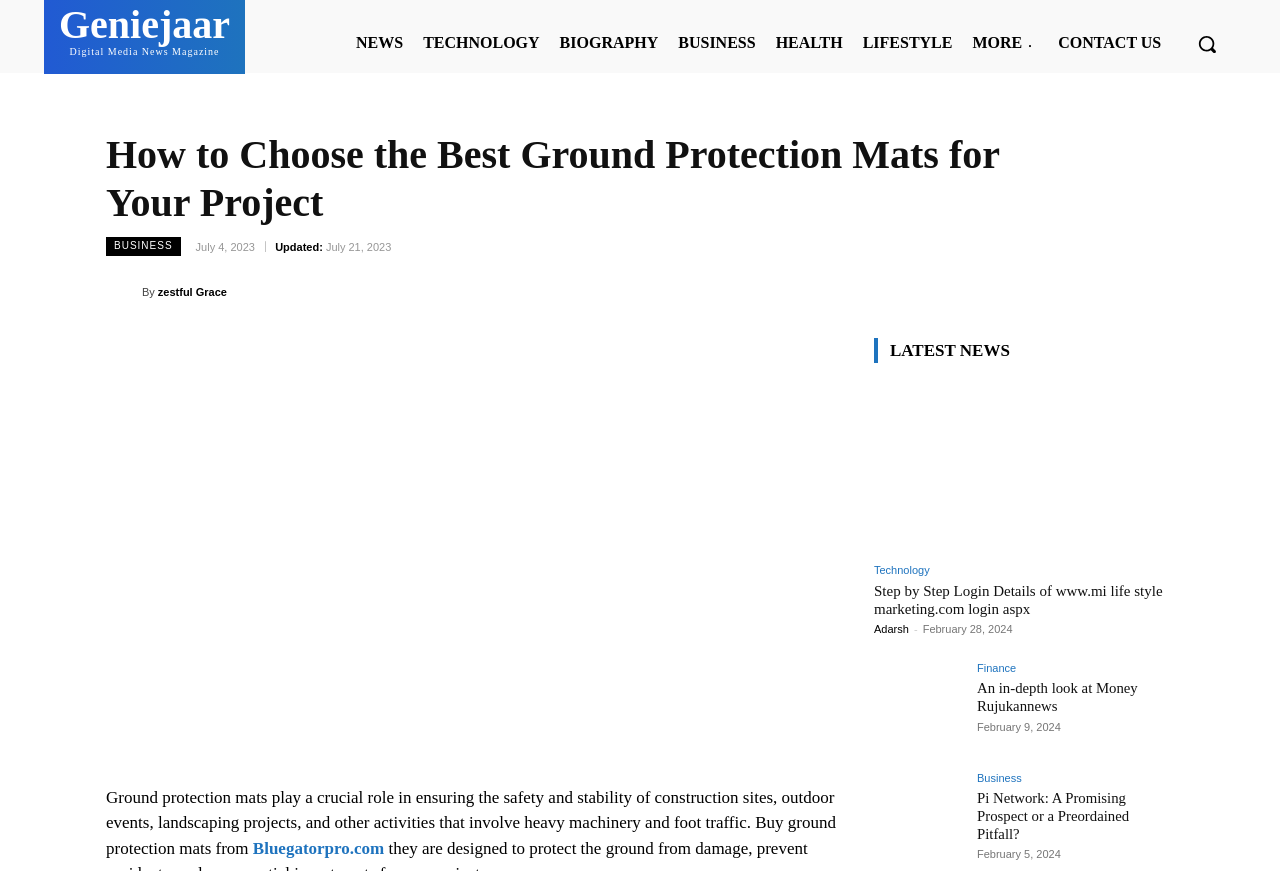What is the category of the article 'Step by Step Login Details of www.mi life style marketing.com login aspx'?
Provide a detailed answer to the question using information from the image.

I determined the category of the article by looking at the link 'Technology' located near the article title, which suggests that the article belongs to the Technology category.